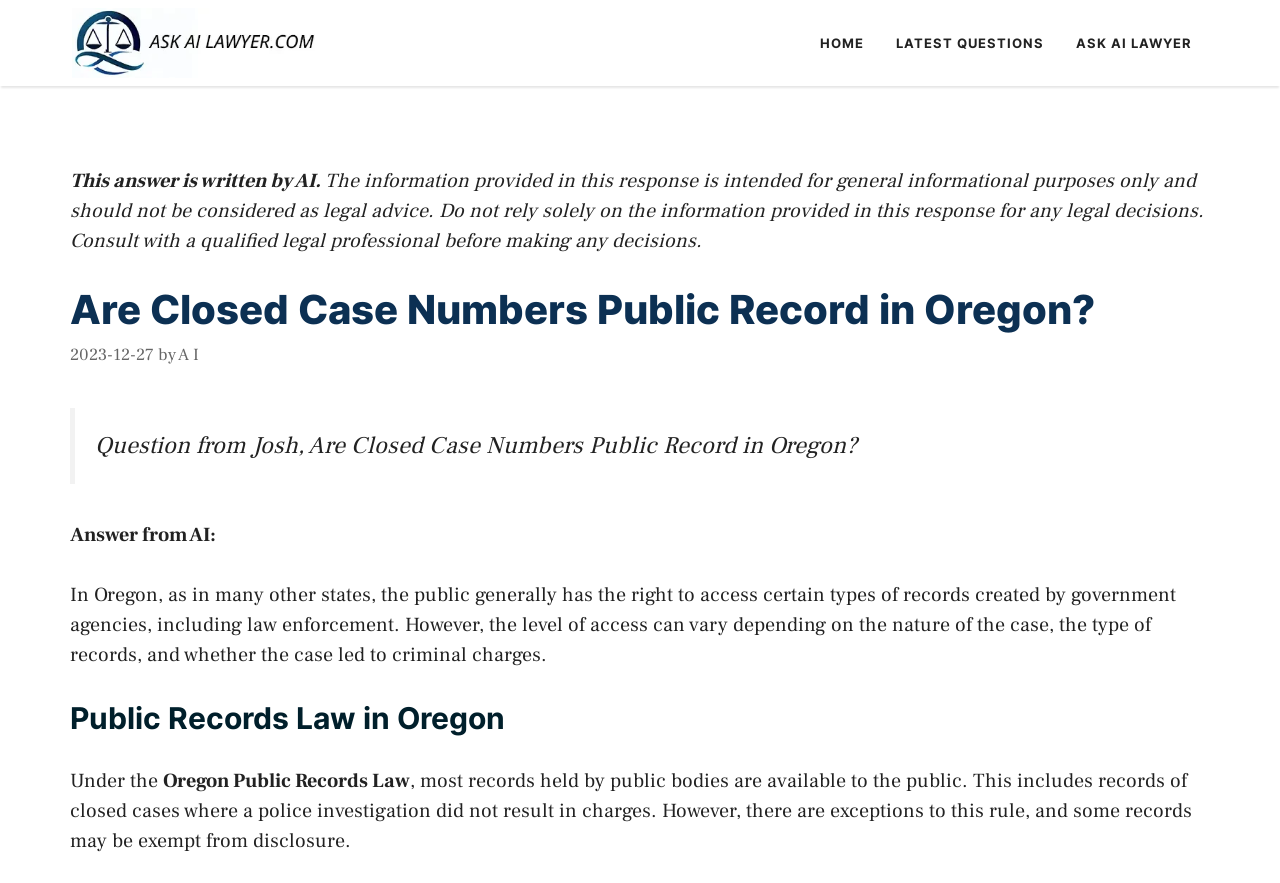Respond to the question below with a single word or phrase:
What is the date of the answer?

2023-12-27